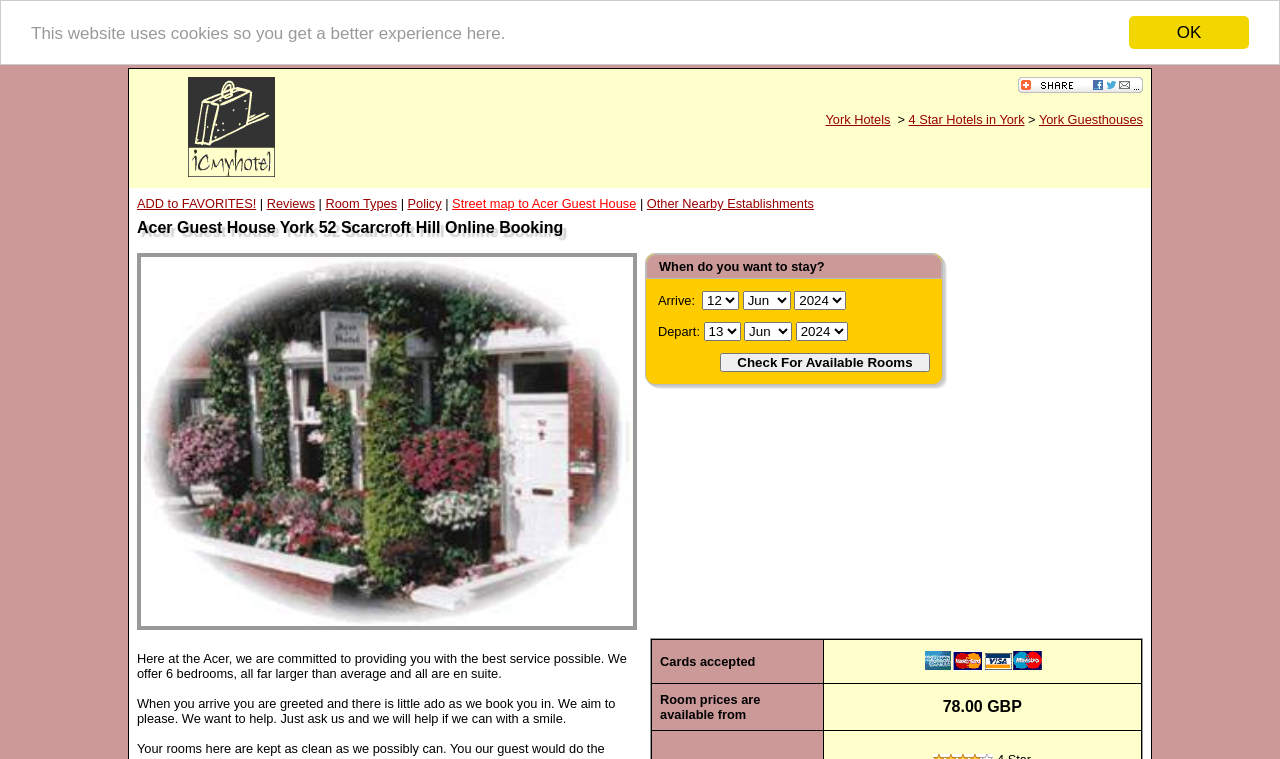How many bedrooms are available at Acer Guest House?
Please provide an in-depth and detailed response to the question.

I found the number of bedrooms available at Acer Guest House by reading the static text element that states 'We offer 6 bedrooms, all far larger than average and all are en suite.' This implies that there are 6 bedrooms available at the guest house.